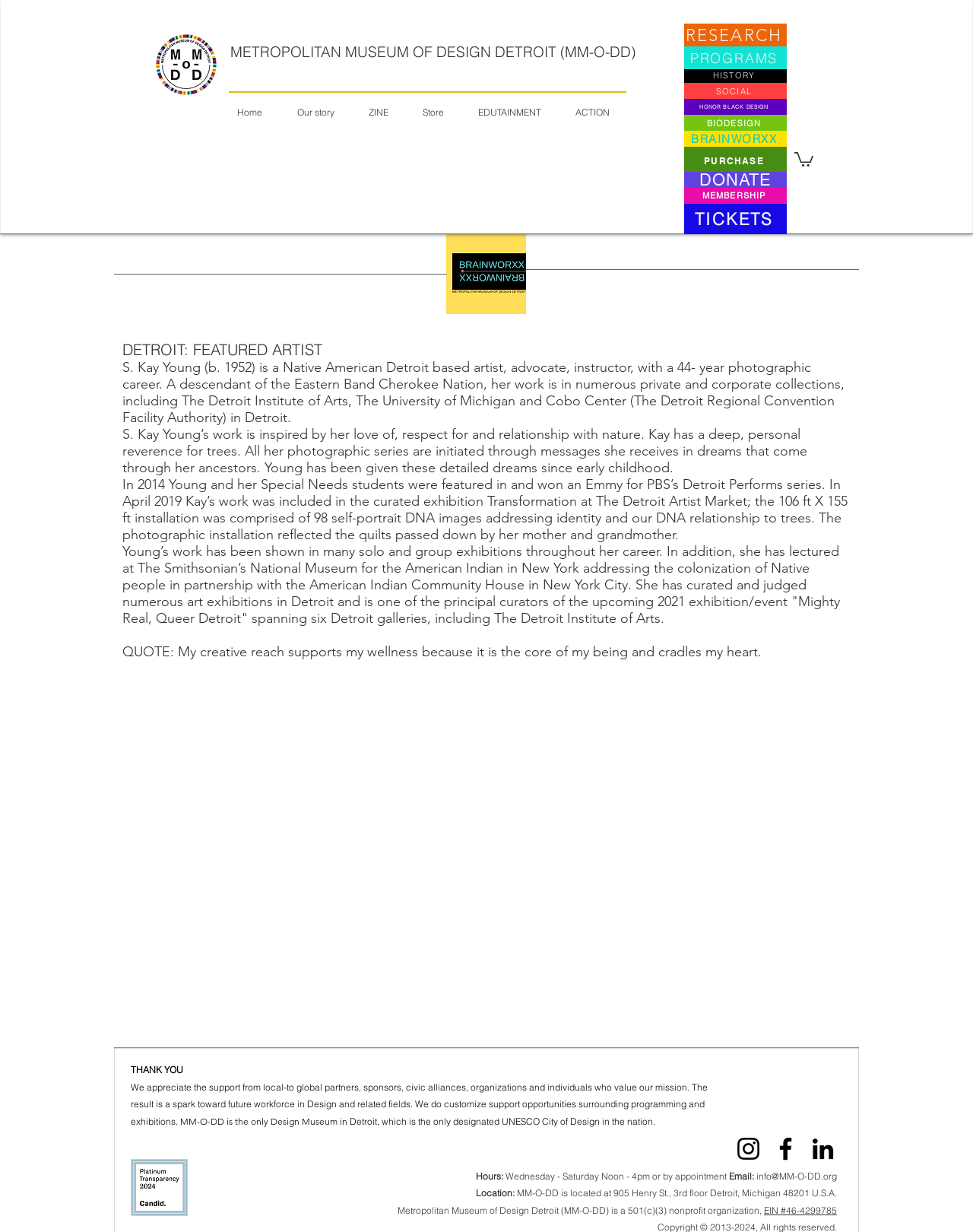What is the name of the artist featured on this webpage?
Refer to the screenshot and deliver a thorough answer to the question presented.

The webpage has a heading 'DETROIT: FEATURED ARTIST' and a paragraph describing the artist's work and background, which indicates that the featured artist is S. Kay Young.